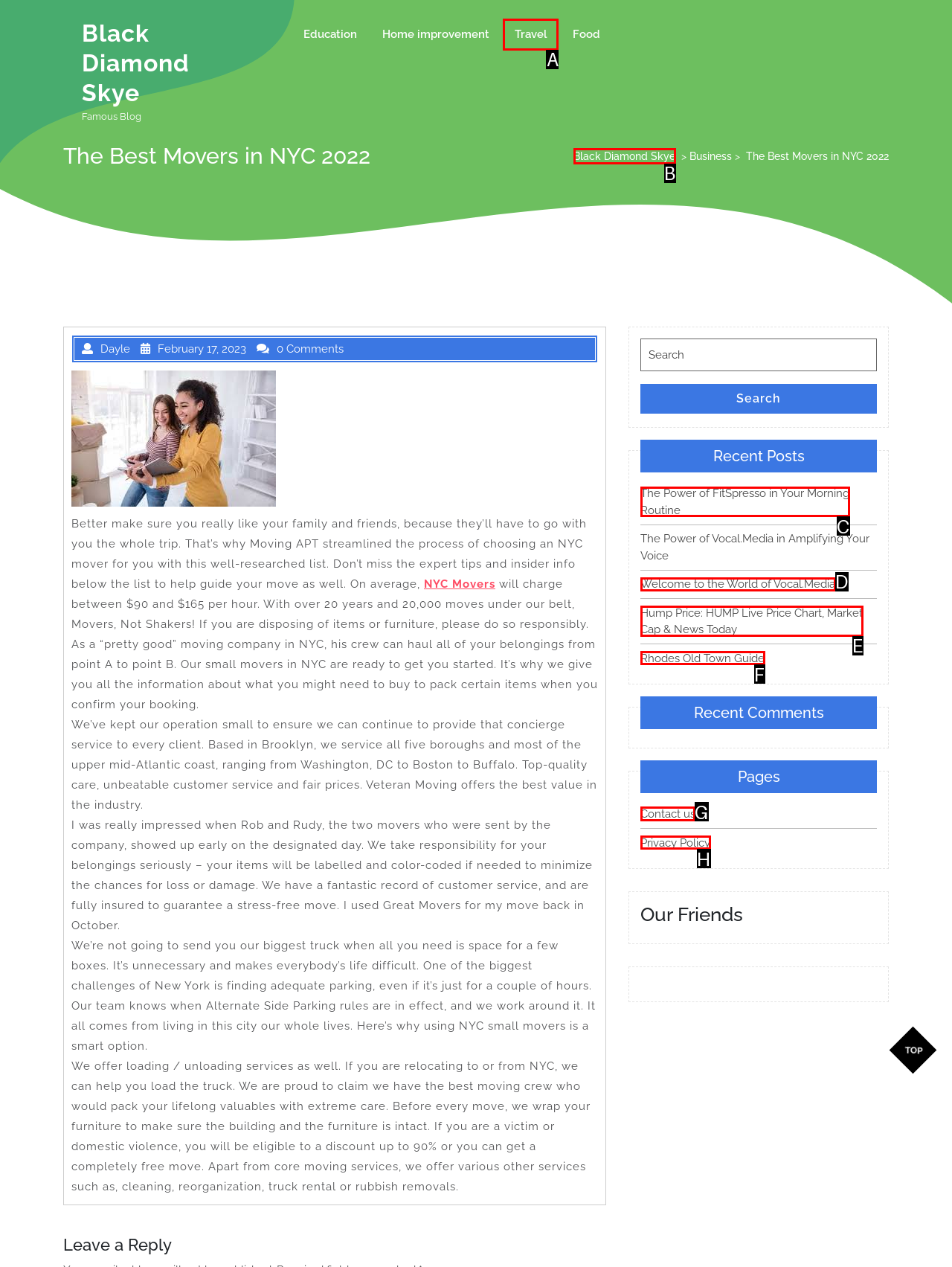What option should you select to complete this task: Click on the 'Contact us' link? Indicate your answer by providing the letter only.

G